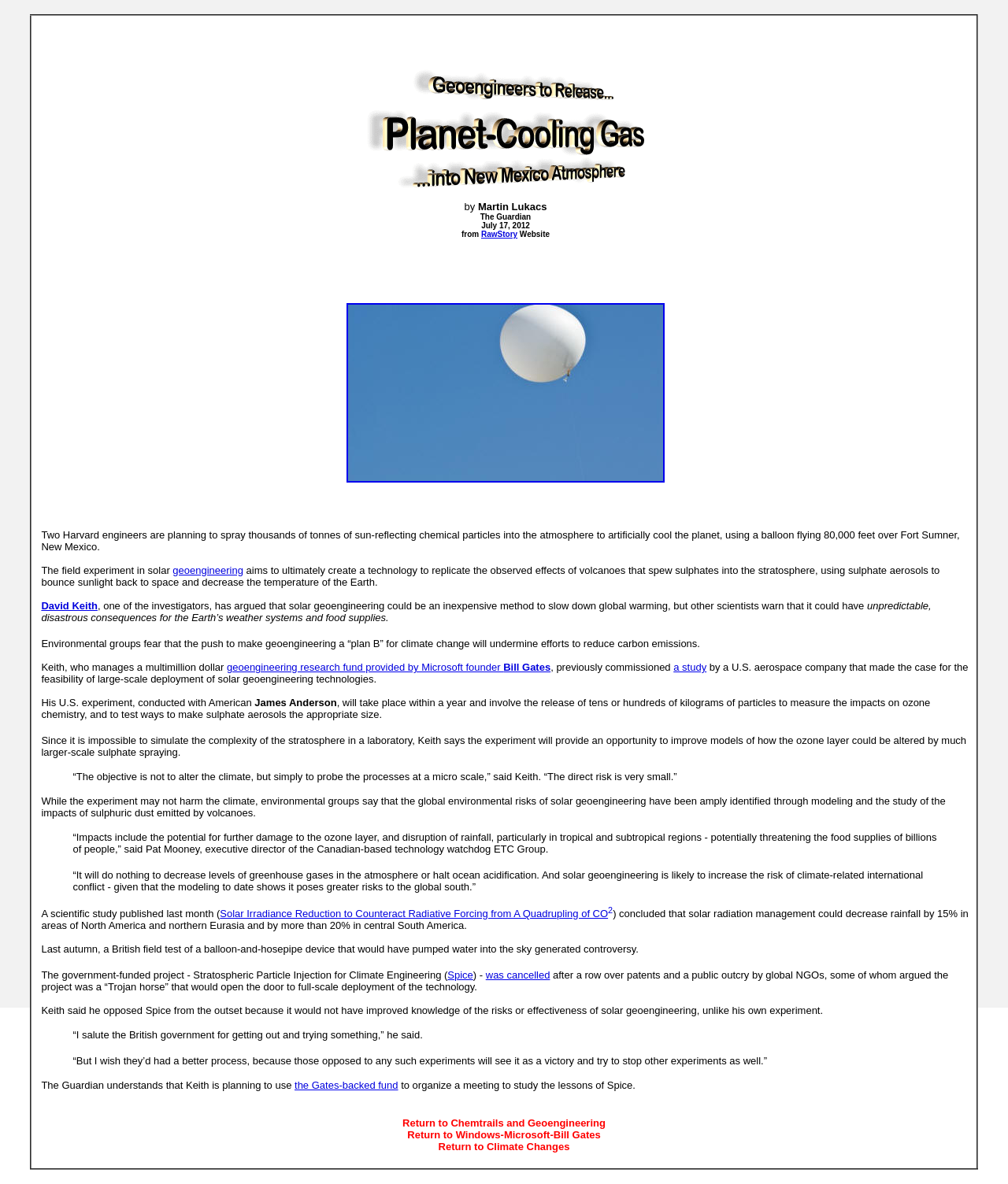Determine the bounding box coordinates for the area that should be clicked to carry out the following instruction: "Click the link to study published by David Keith".

[0.225, 0.559, 0.546, 0.568]